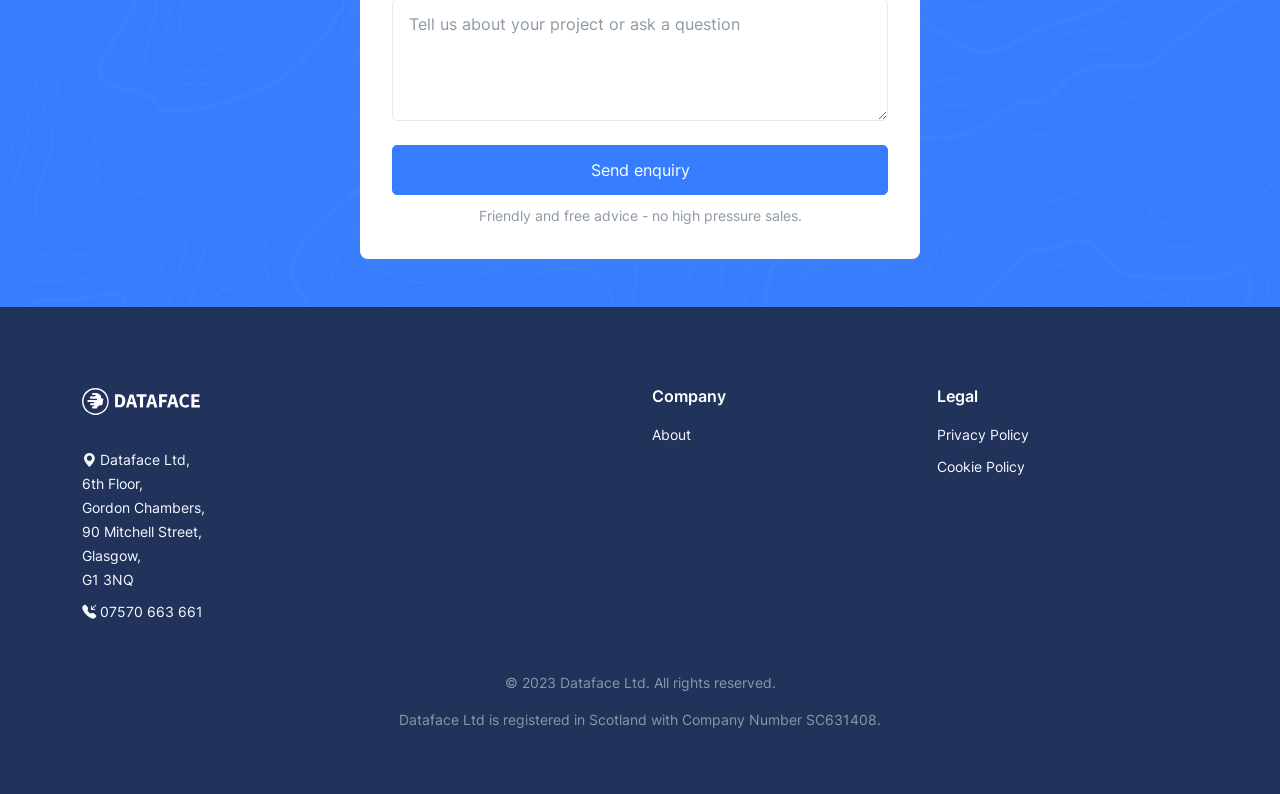What is the copyright year of the website?
Examine the image and provide an in-depth answer to the question.

The copyright year can be found in the footer section of the webpage, where it is mentioned as '© 2023 Dataface Ltd. All rights reserved'.